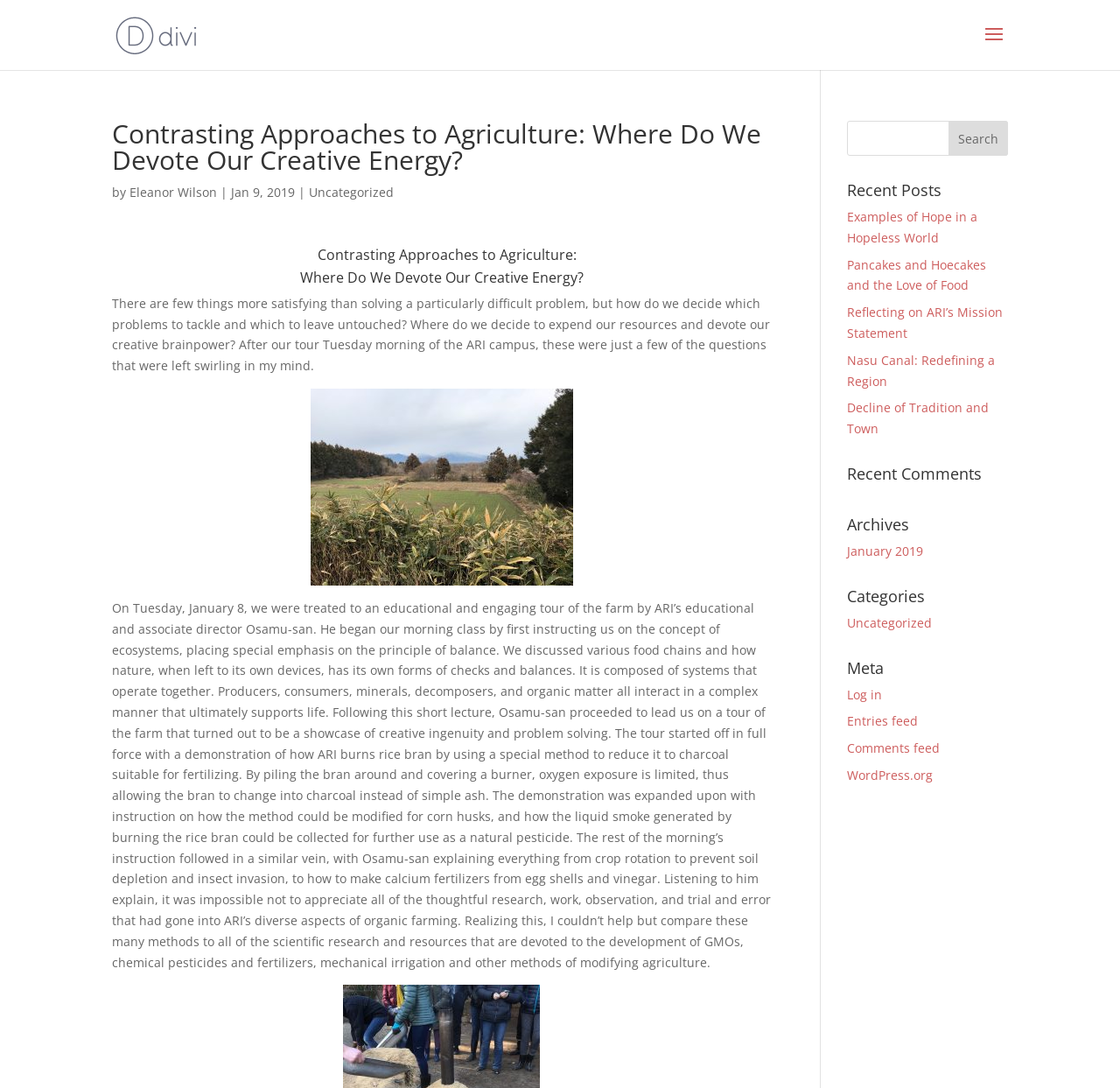Identify the primary heading of the webpage and provide its text.

Contrasting Approaches to Agriculture: Where Do We Devote Our Creative Energy?